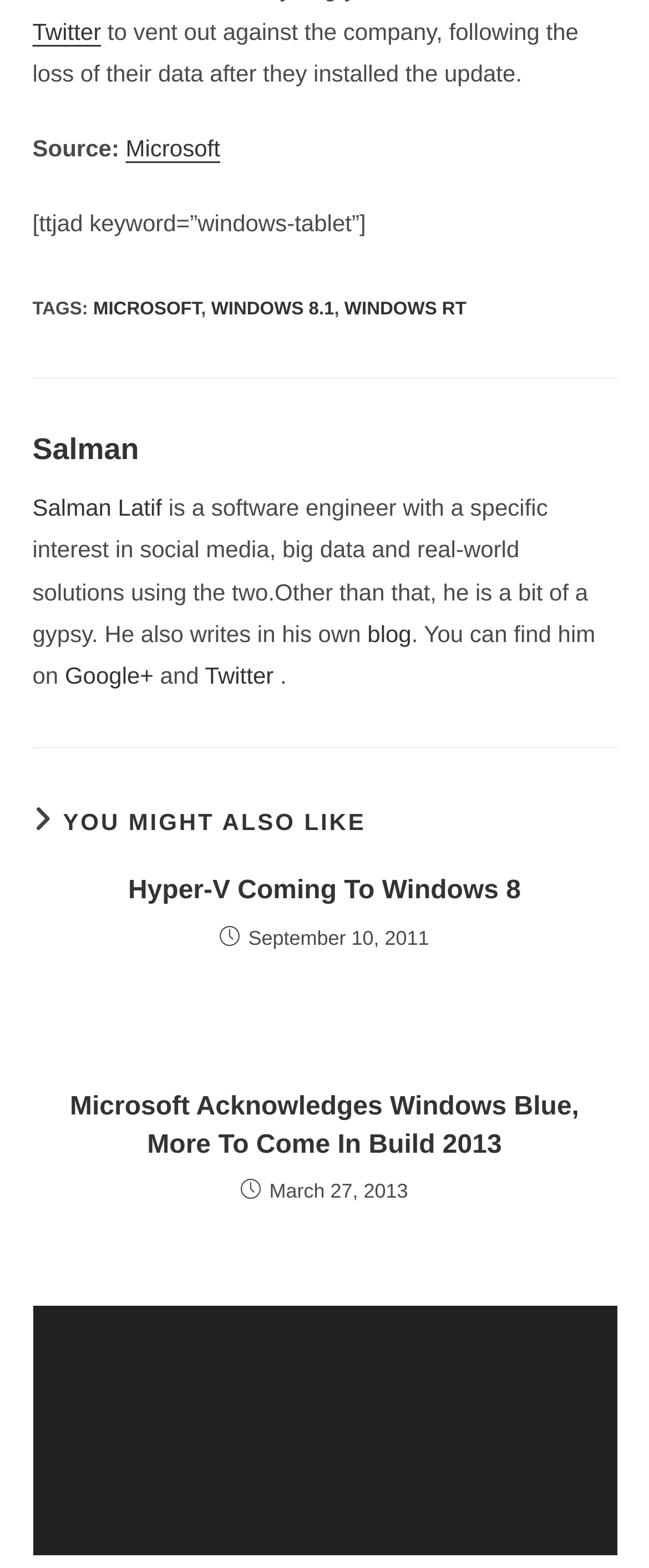What is the name of the author who writes in his own blog?
Provide a fully detailed and comprehensive answer to the question.

The answer can be found in the section with the heading 'Salman' where it says 'he is a bit of a gypsy. He also writes in his own blog'.